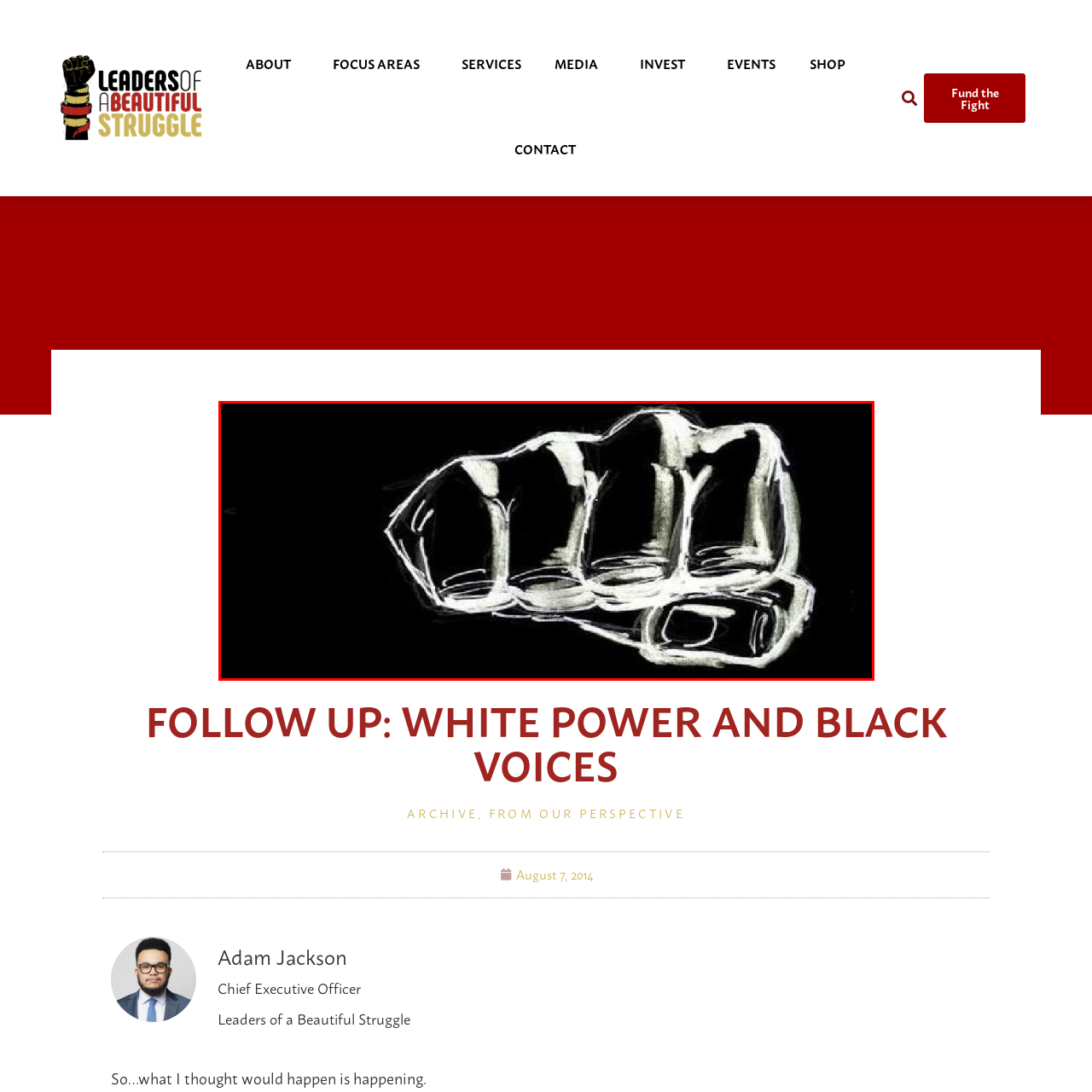Study the image enclosed in red and provide a single-word or short-phrase answer: What is the symbol depicted in the illustration?

raised fist